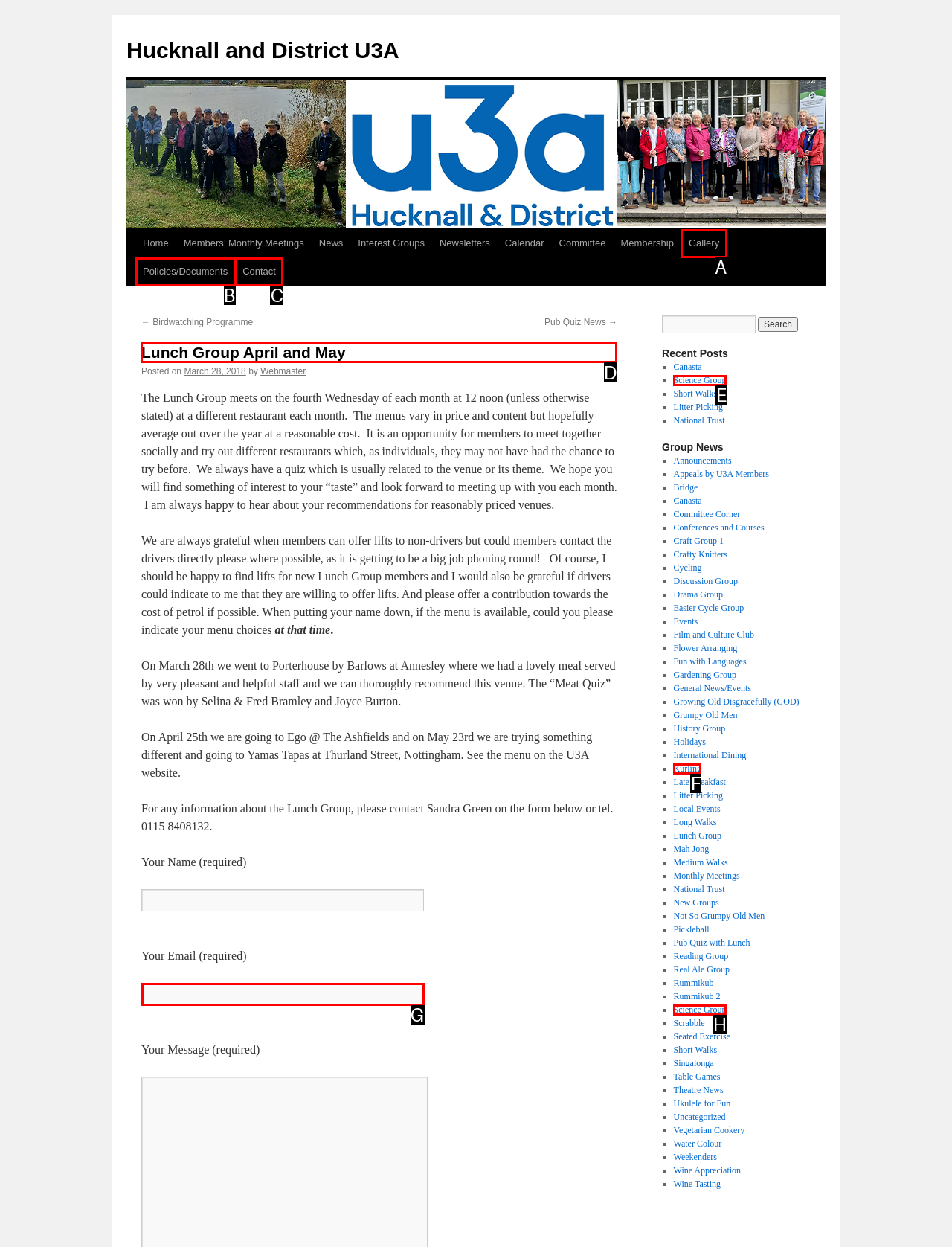To complete the task: View the 'Lunch Group April and May' details, select the appropriate UI element to click. Respond with the letter of the correct option from the given choices.

D